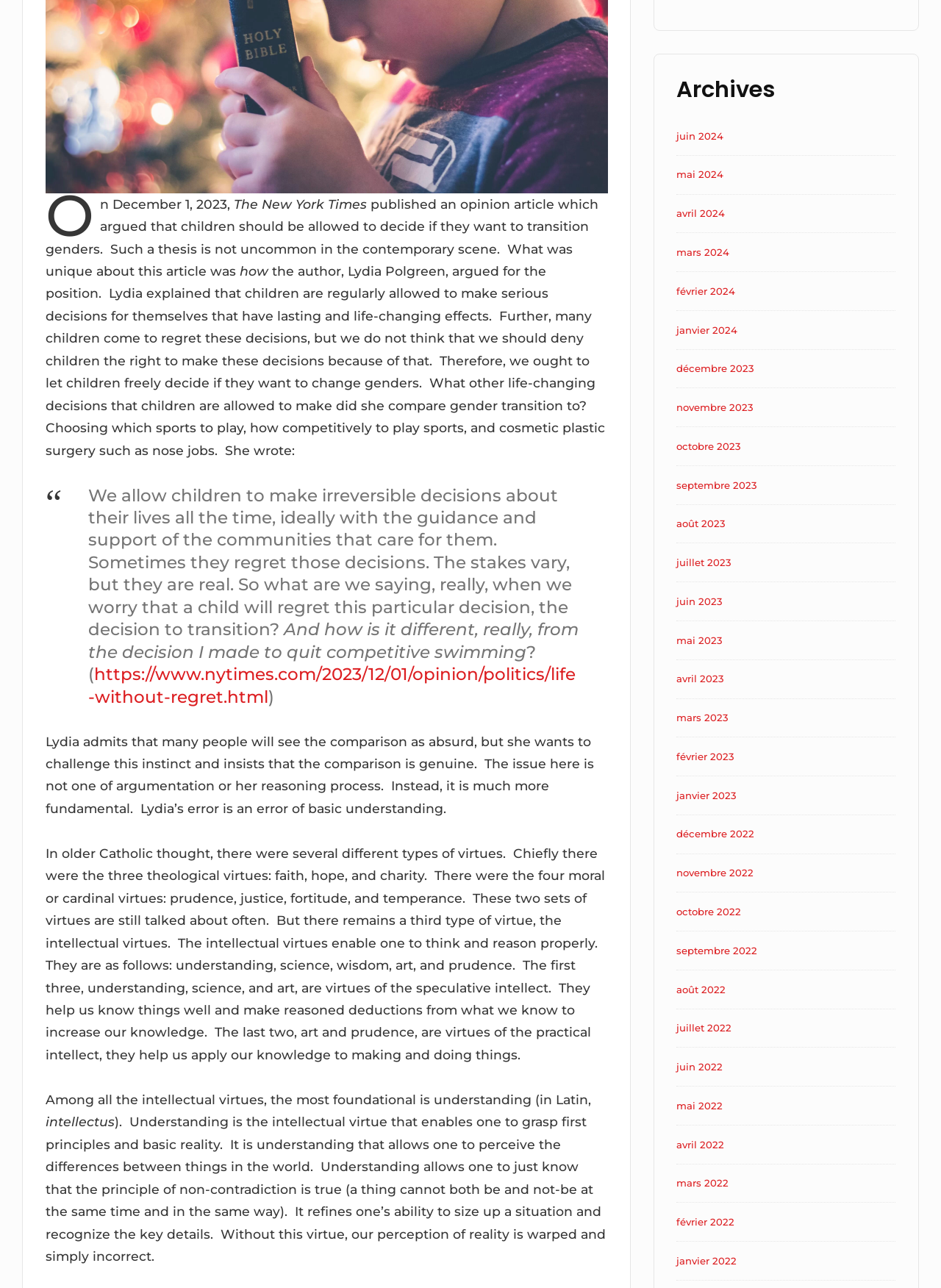Determine the bounding box coordinates of the clickable element to complete this instruction: "Find us on Facebook". Provide the coordinates in the format of four float numbers between 0 and 1, [left, top, right, bottom].

None